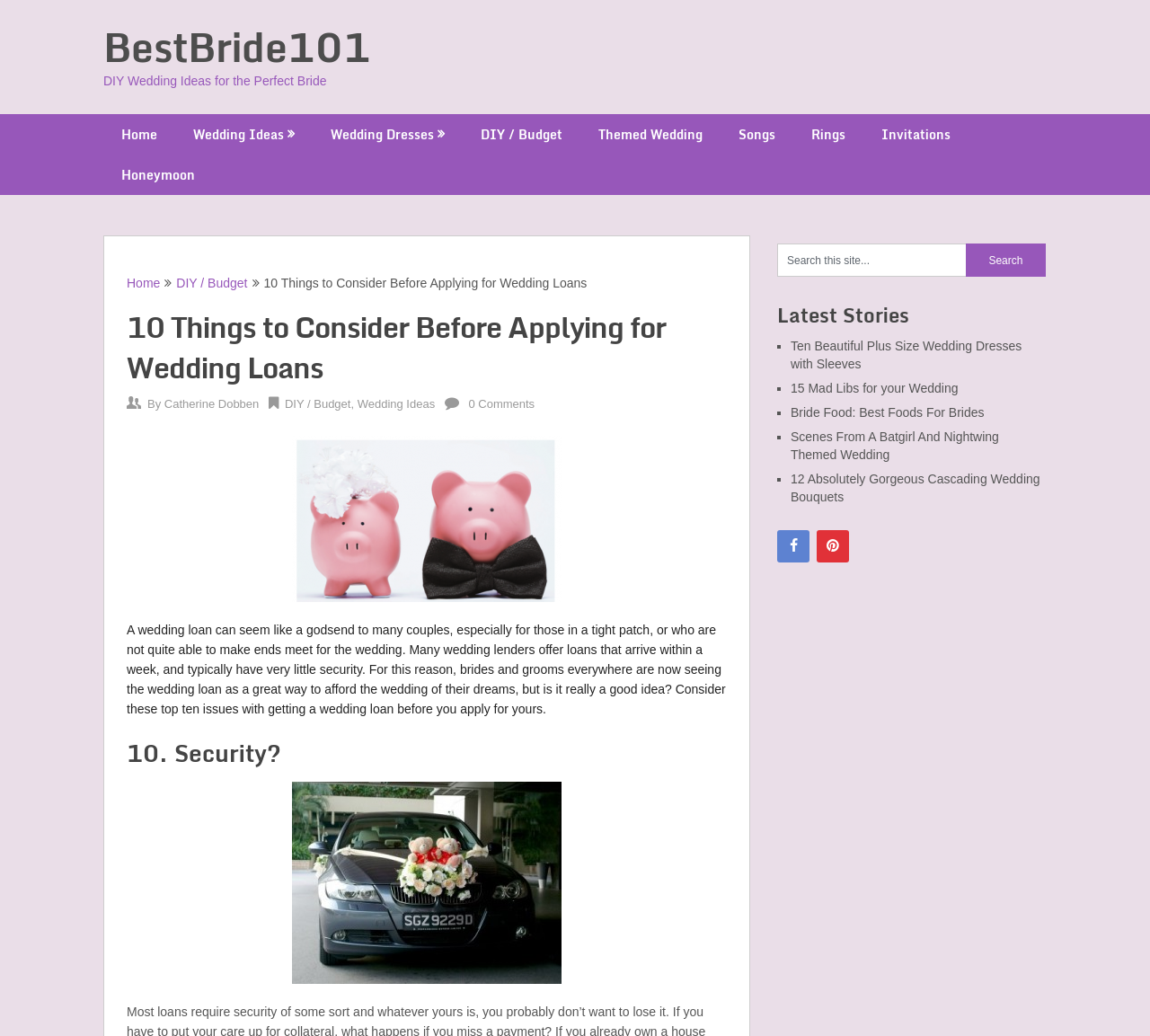Please examine the image and answer the question with a detailed explanation:
What is the website's name?

The website's name is obtained from the heading element 'BestBride101' at the top of the webpage, which is also a link.